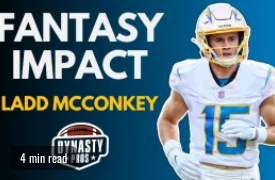How long does it take to read the article?
Please answer using one word or phrase, based on the screenshot.

4 minutes